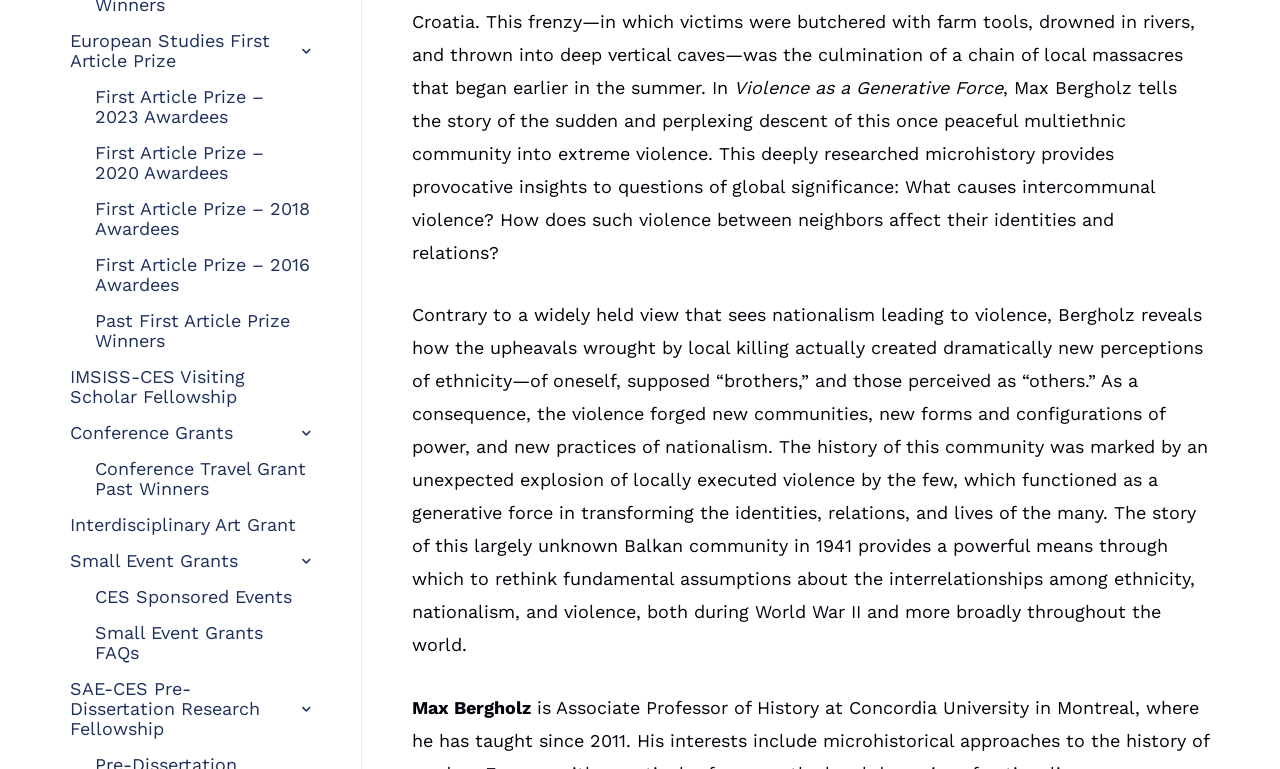Refer to the element description SAE-CES Pre-Dissertation Research Fellowship and identify the corresponding bounding box in the screenshot. Format the coordinates as (top-left x, top-left y, bottom-right x, bottom-right y) with values in the range of 0 to 1.

[0.055, 0.873, 0.243, 0.971]